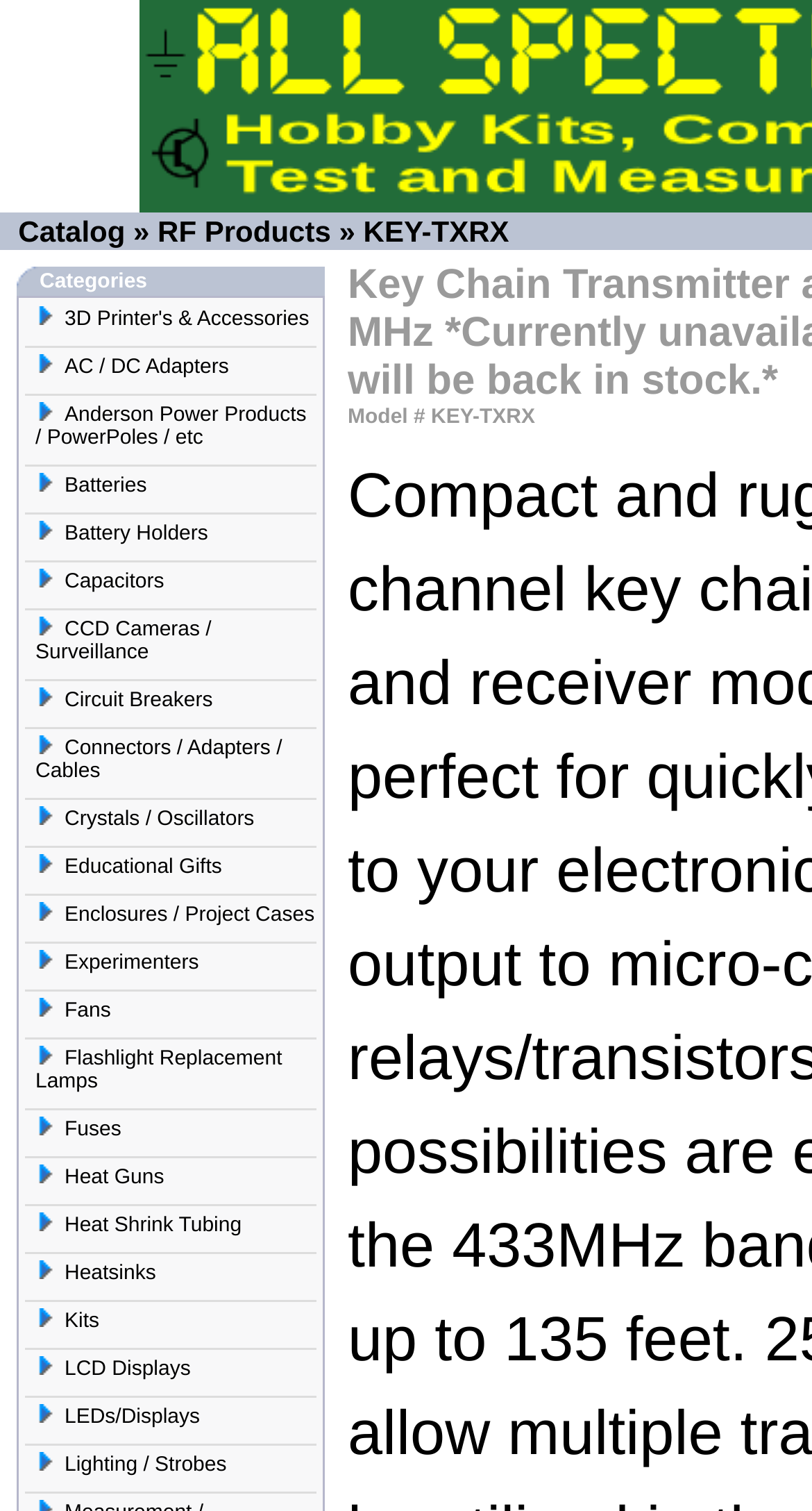What is the category of KEY-TXRX?
Respond with a short answer, either a single word or a phrase, based on the image.

RF Products